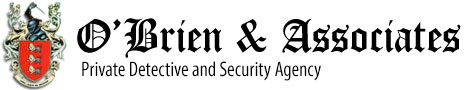Please provide a detailed answer to the question below based on the screenshot: 
What does the coat of arms symbolize?

According to the caption, the detailed coat of arms in the logo symbolizes strength and vigilance in the field of security and investigations, conveying the agency's commitment to providing reliable services.